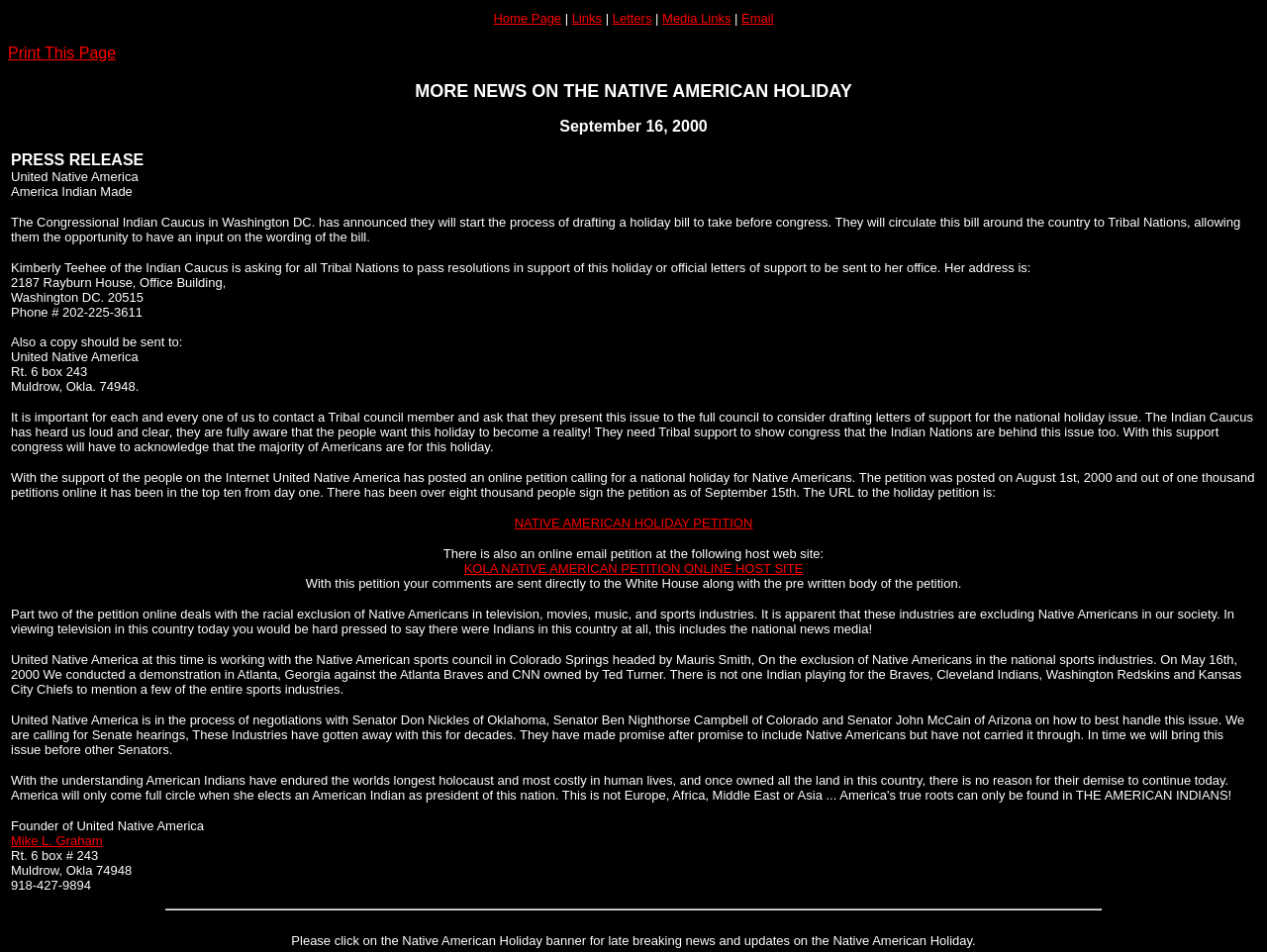Who is the founder of United Native America?
Using the image as a reference, answer the question in detail.

I found the founder's name by looking at the link element with ID 120, which contains the name 'Mike L. Graham'.